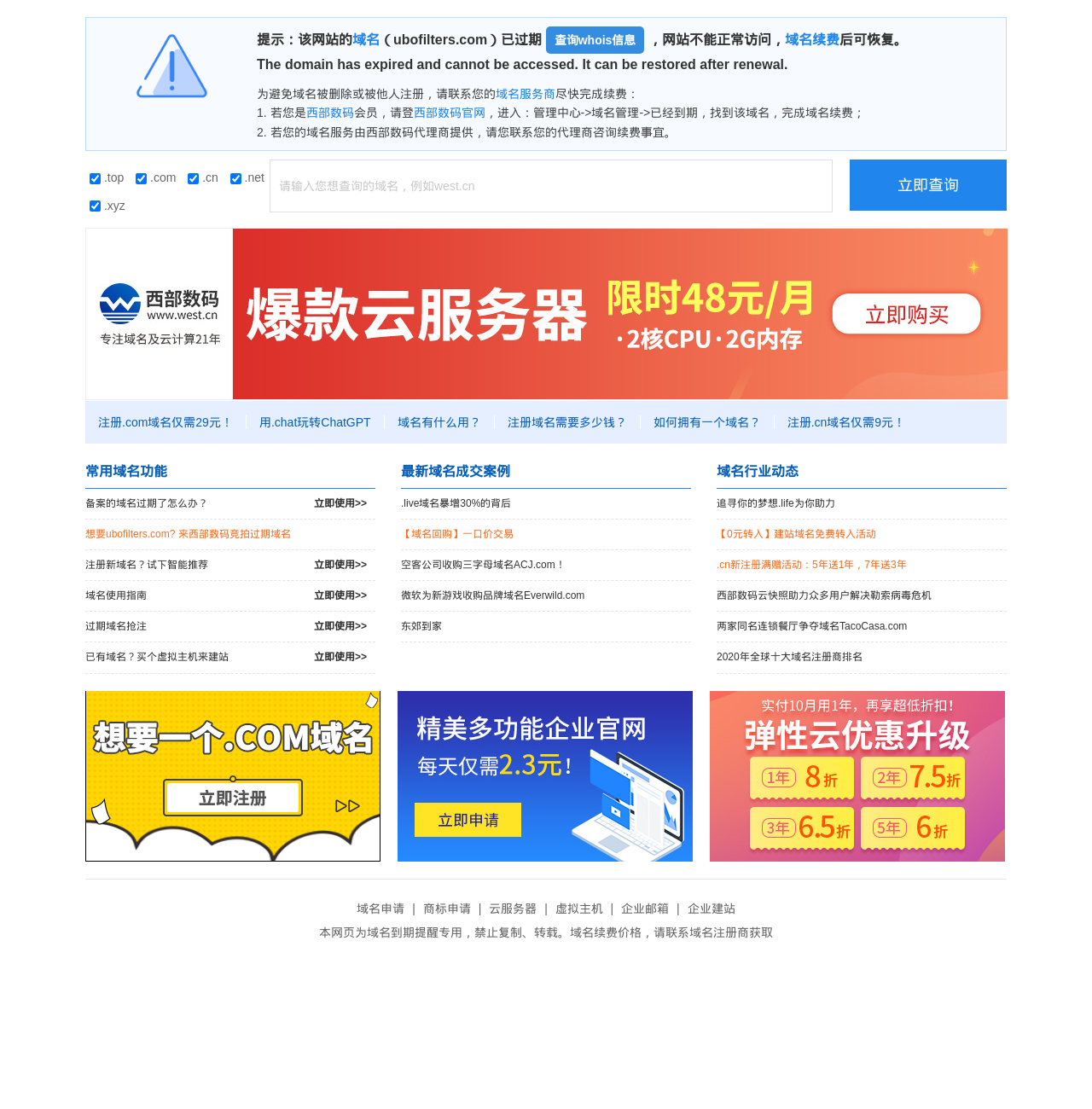Can you give a detailed response to the following question using the information from the image? What should I do if my domain has expired?

According to the webpage, if a domain has expired, the user should contact the registrar to renew it. This is stated in the text '请尽快联络注册商续费'.